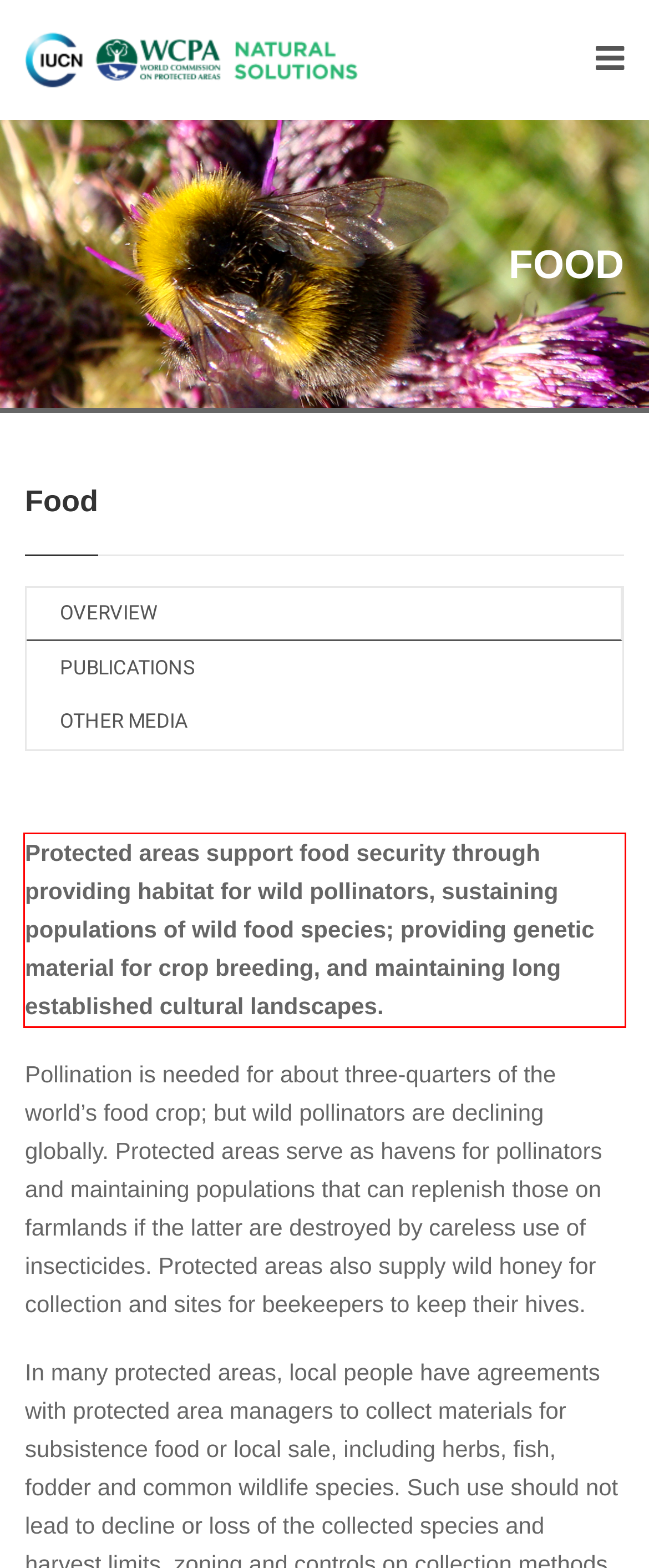Please examine the webpage screenshot and extract the text within the red bounding box using OCR.

Protected areas support food security through providing habitat for wild pollinators, sustaining populations of wild food species; providing genetic material for crop breeding, and maintaining long established cultural landscapes.